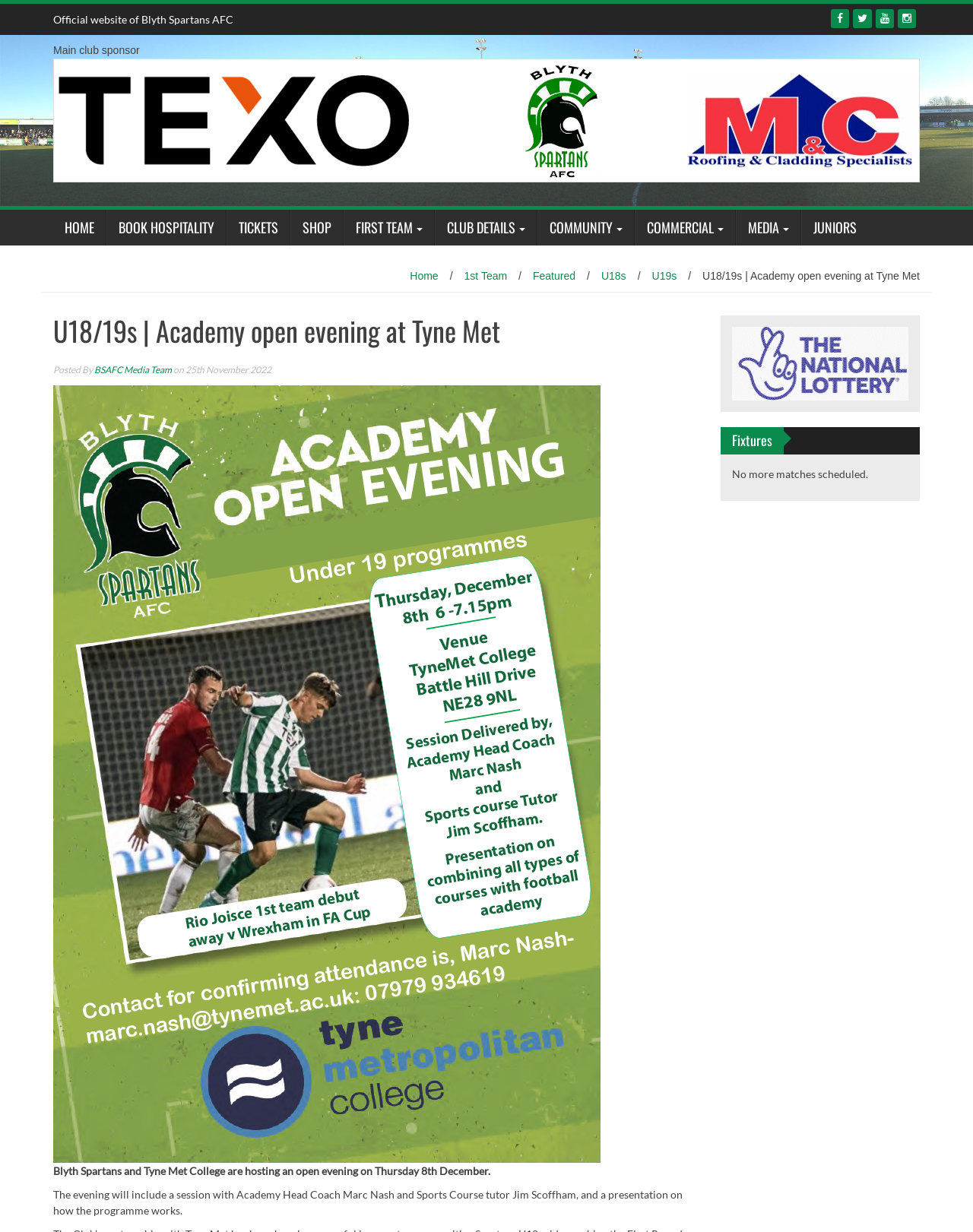Provide a thorough description of the webpage's content and layout.

The webpage is the official website of Blyth Spartans AFC, a football club. At the top left corner, there is a static text "Official website of Blyth Spartans AFC". On the top right corner, there are four social media links represented by icons. Below the social media links, there is a table with three grid cells, each containing a link and an image. The first grid cell has a link and an image of the main club sponsor. The second grid cell has an image, and the third grid cell has a link and an image.

Below the table, there is a navigation menu with nine links: "HOME", "BOOK HOSPITALITY", "TICKETS", "SHOP", "FIRST TEAM", "CLUB DETAILS", "COMMUNITY", "COMMERCIAL", and "MEDIA". 

On the left side of the page, there is a secondary navigation menu with six links: "Home", "1st Team", "Featured", "U18s", "U19s", and the current page "U18/19s | Academy open evening at Tyne Met". 

The main content of the page is about an open evening event hosted by Blyth Spartans and Tyne Met College. The event is scheduled for Thursday, 8th December, and will include a session with Academy Head Coach Marc Nash and Sports Course tutor Jim Scoffham, as well as a presentation on how the programme works. 

On the right side of the page, there is a complementary section with a figure and a heading "Fixtures". However, there are no more matches scheduled.